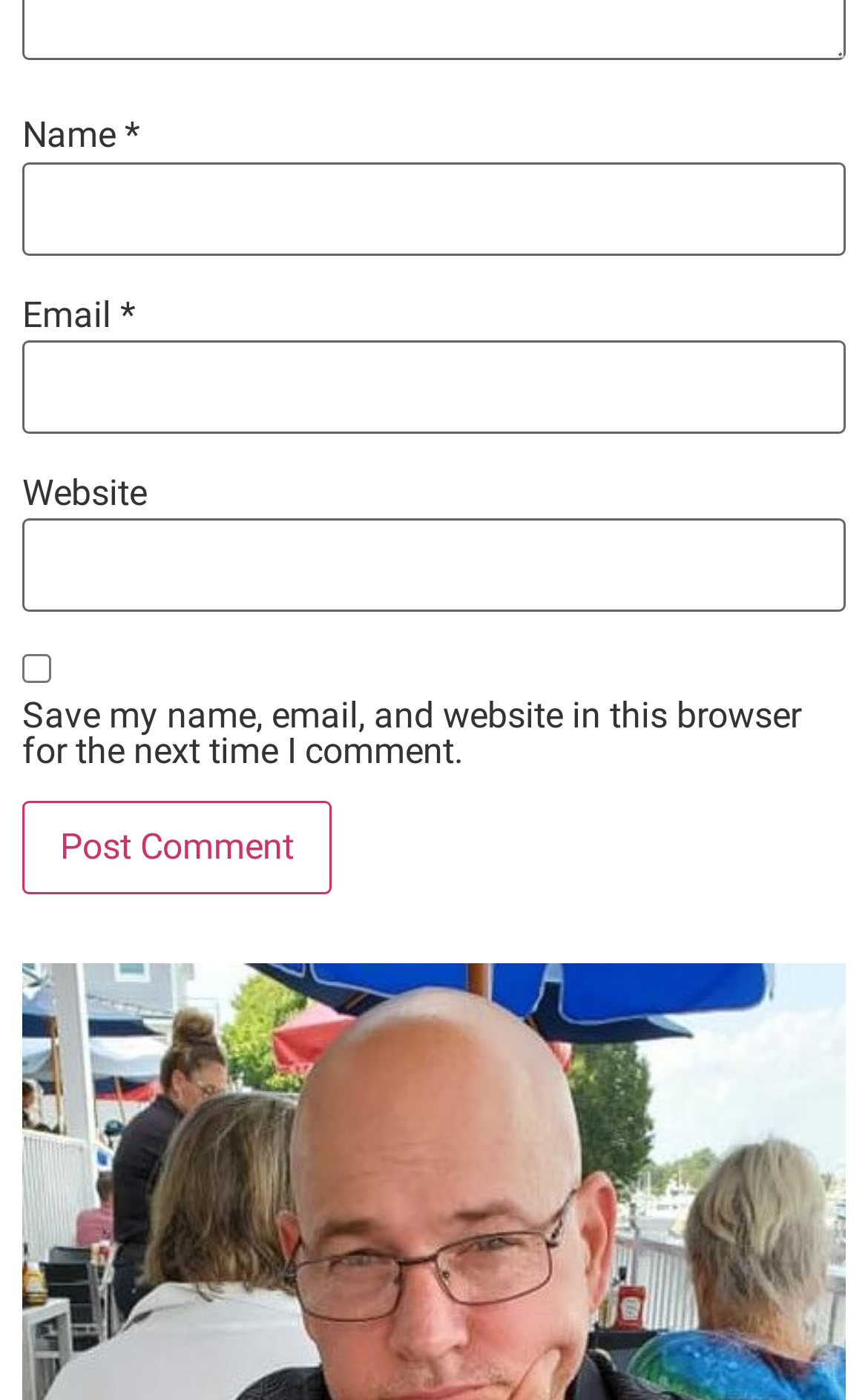Can you look at the image and give a comprehensive answer to the question:
What is the button at the bottom of the form for?

The button at the bottom of the form is for posting a comment, as indicated by the text 'Post Comment' on the button element, which is located at the bottom of the form with a bounding box coordinate of [0.026, 0.572, 0.382, 0.639].